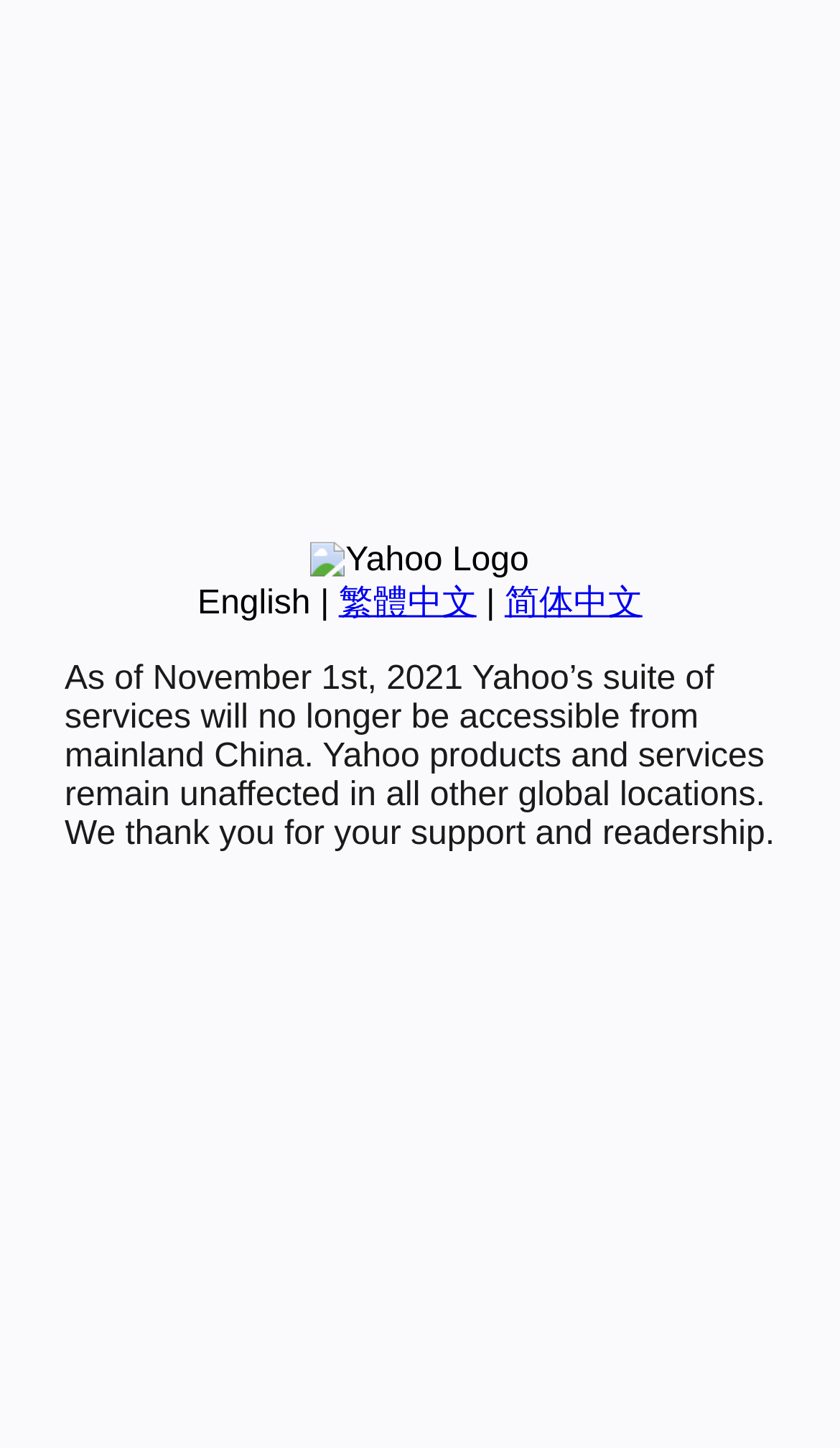Given the element description 繁體中文, specify the bounding box coordinates of the corresponding UI element in the format (top-left x, top-left y, bottom-right x, bottom-right y). All values must be between 0 and 1.

[0.403, 0.404, 0.567, 0.429]